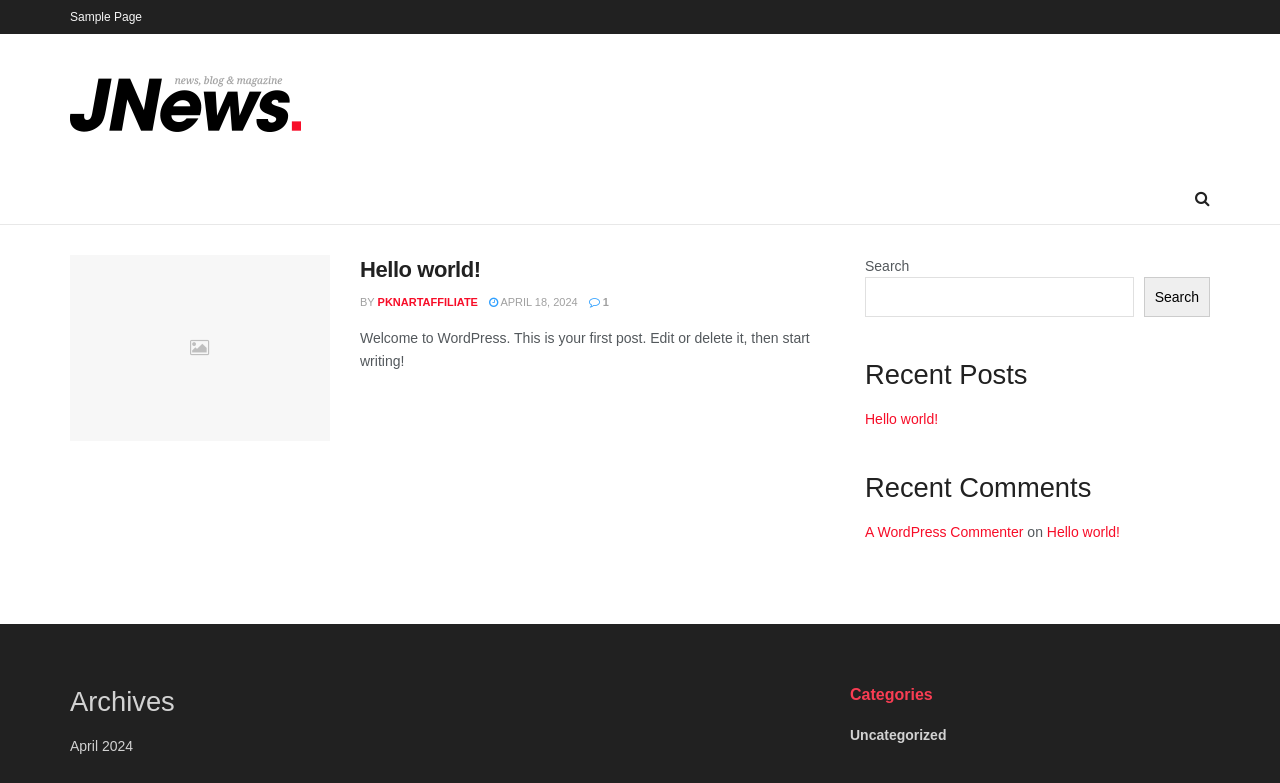Please specify the bounding box coordinates of the element that should be clicked to execute the given instruction: 'Search for something'. Ensure the coordinates are four float numbers between 0 and 1, expressed as [left, top, right, bottom].

[0.676, 0.354, 0.886, 0.405]